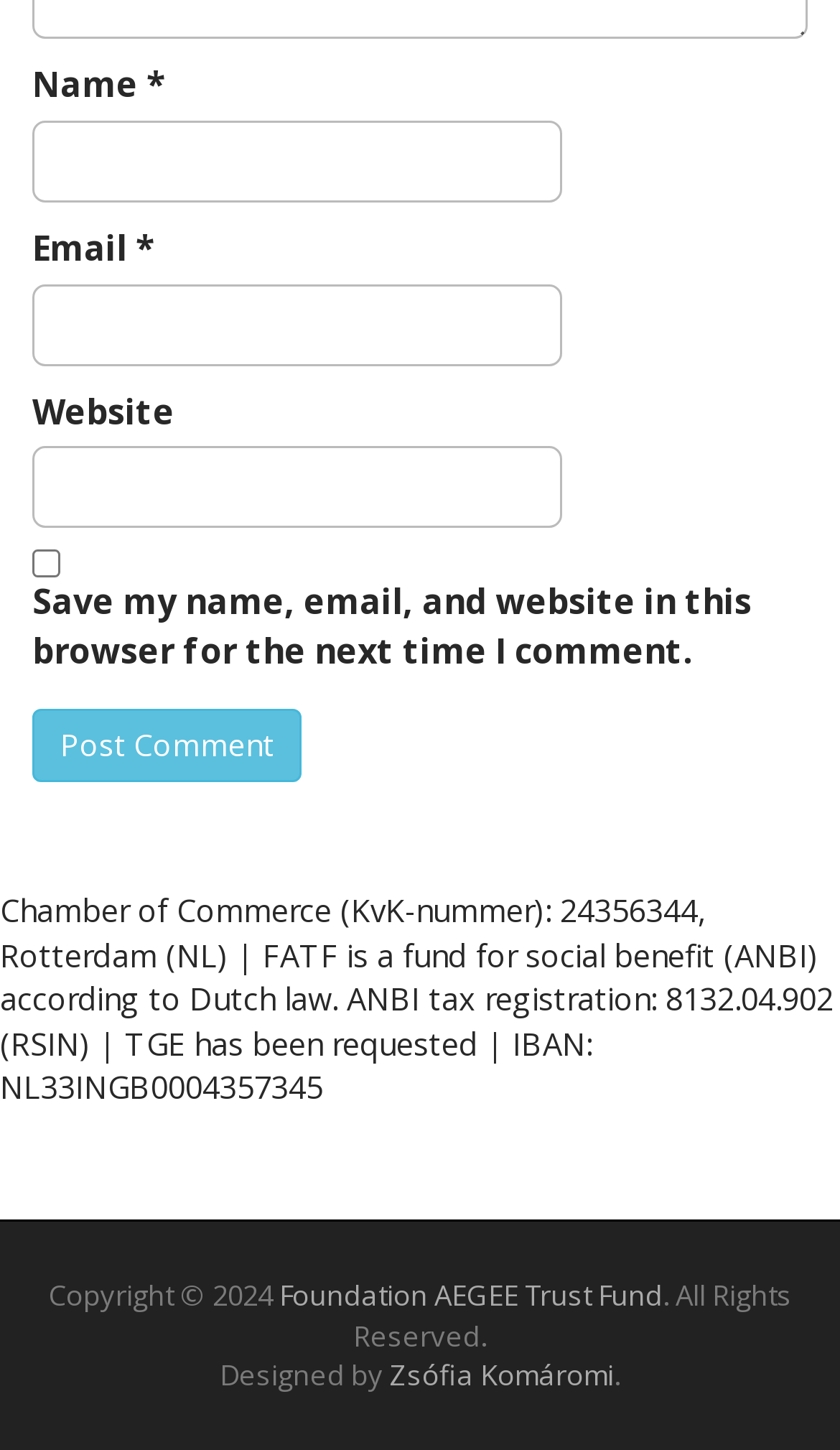Could you please study the image and provide a detailed answer to the question:
What is the organization's KvK number?

The KvK number is mentioned in the complementary section at the bottom of the page, which provides information about the organization, including its Chamber of Commerce registration number.